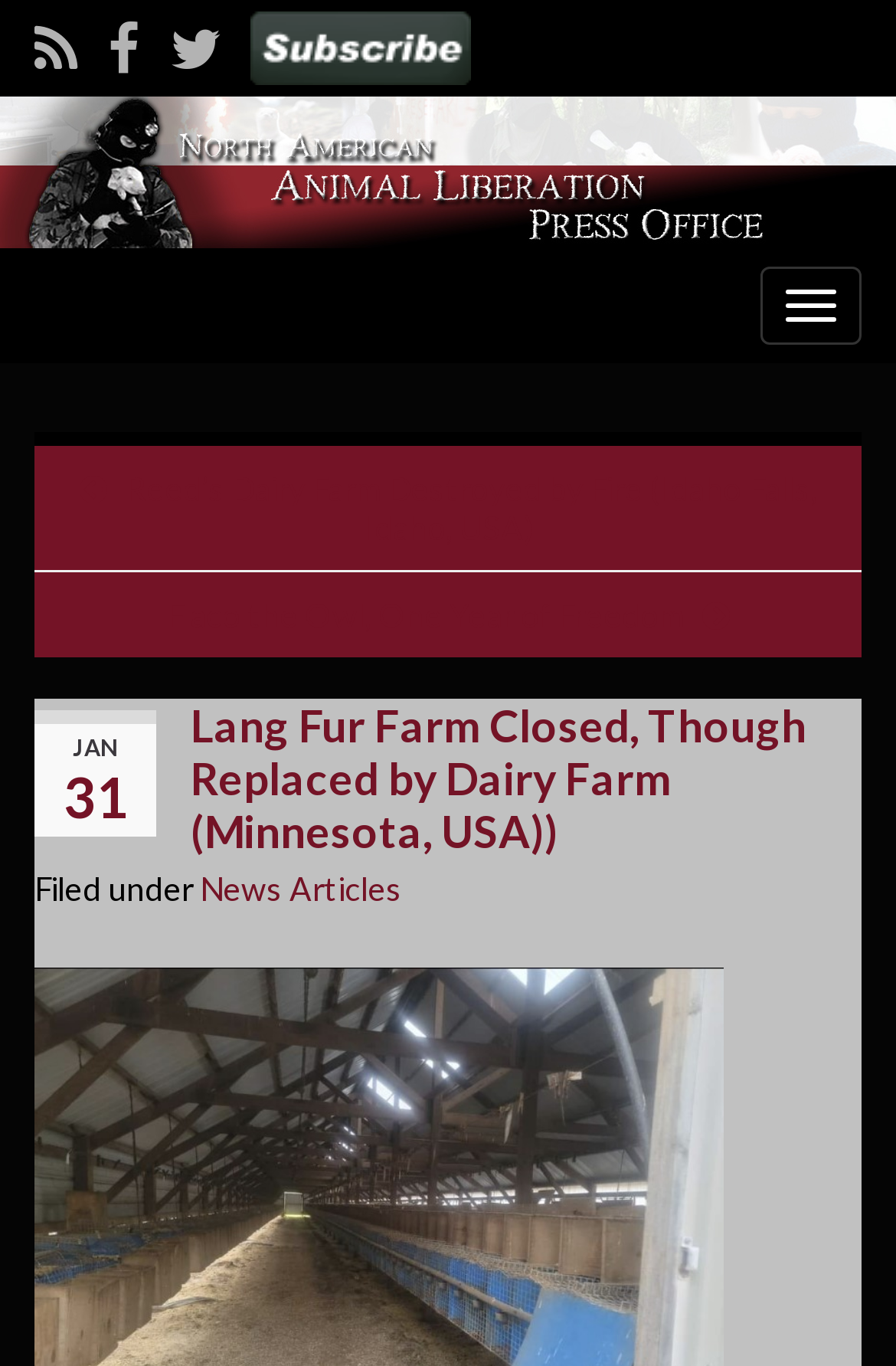Specify the bounding box coordinates for the region that must be clicked to perform the given instruction: "Toggle navigation".

None